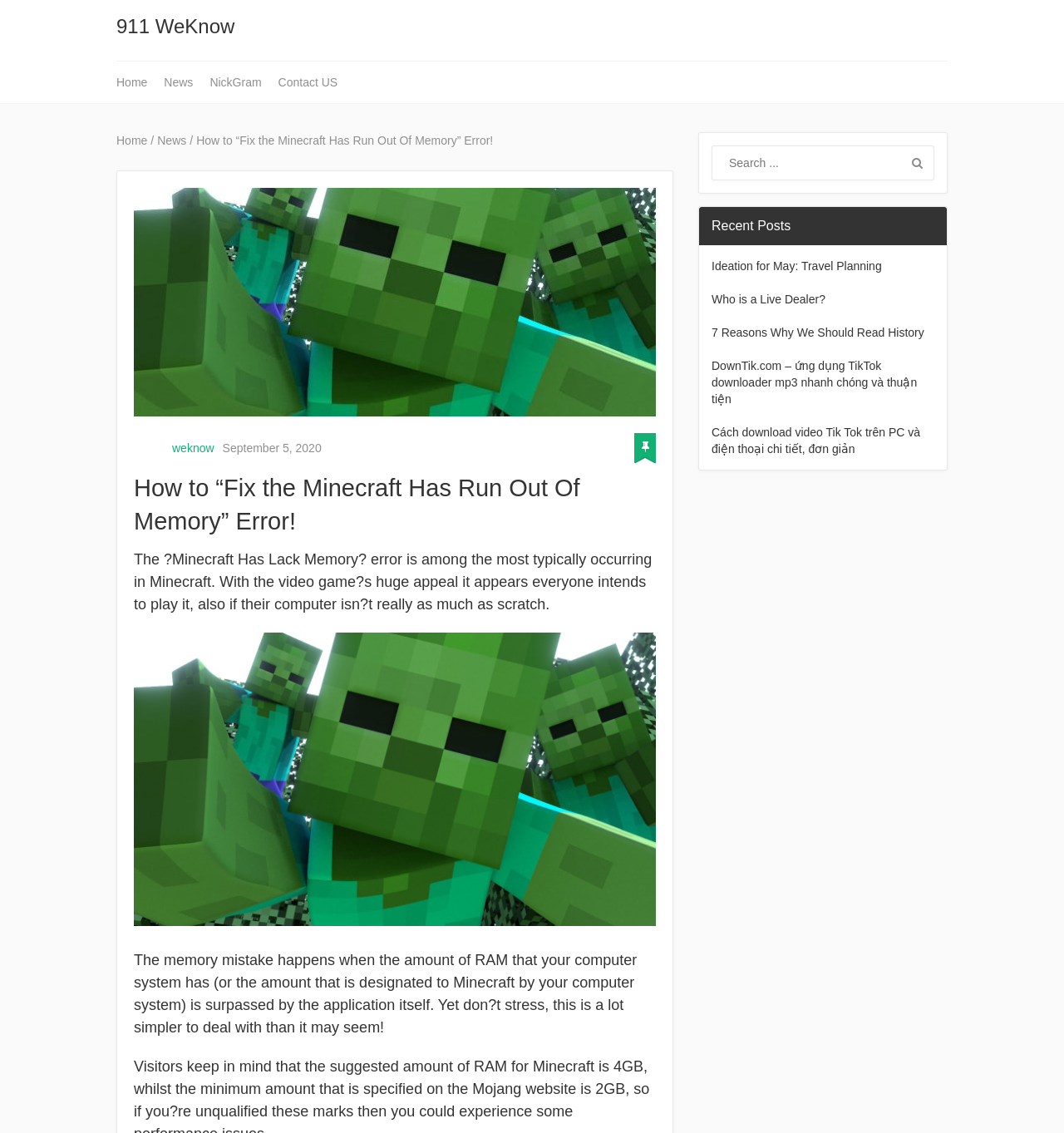Using a single word or phrase, answer the following question: 
How many recent posts are listed?

5